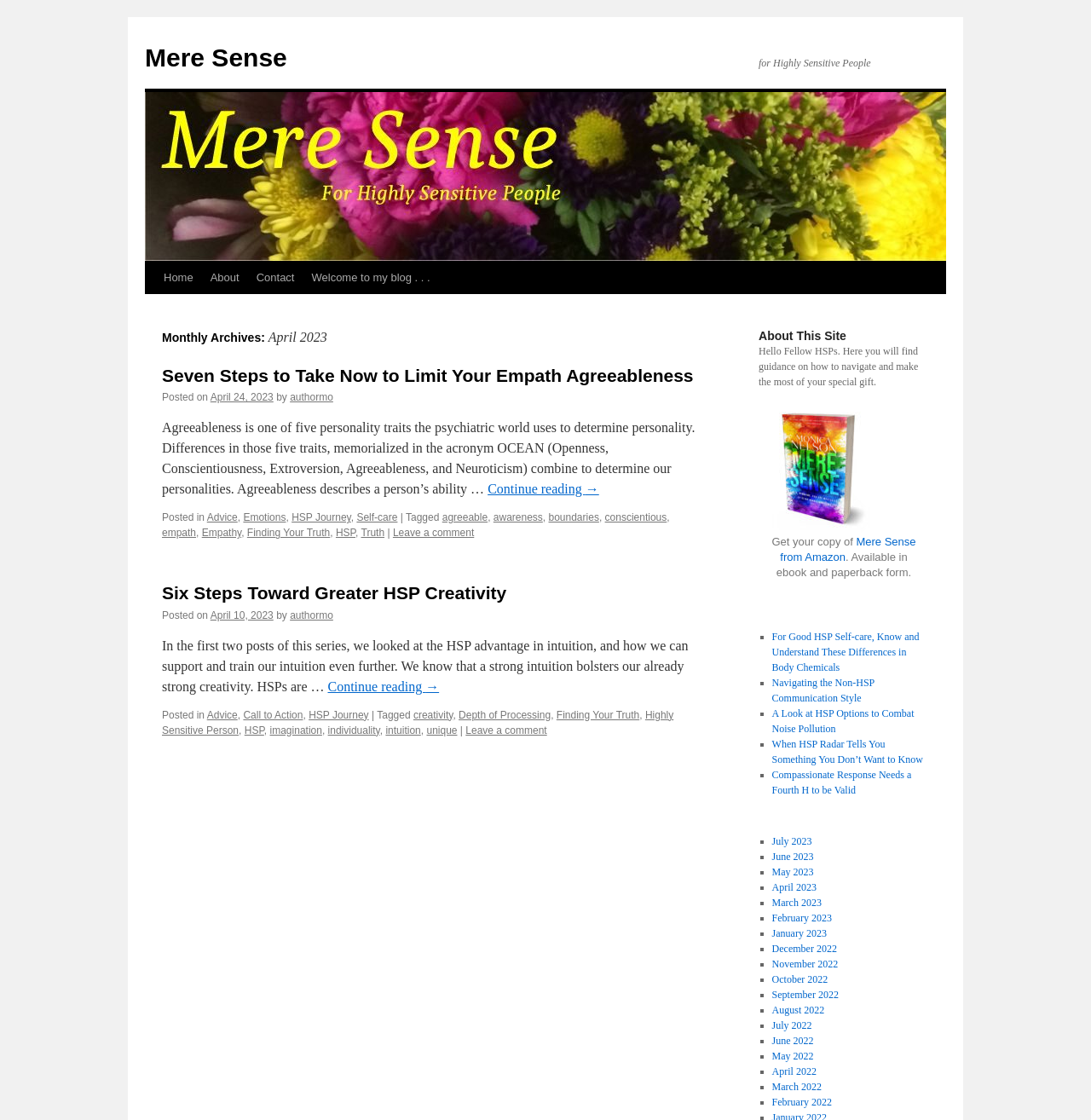Specify the bounding box coordinates of the element's region that should be clicked to achieve the following instruction: "Leave a comment on the 'Six Steps Toward Greater HSP Creativity' post". The bounding box coordinates consist of four float numbers between 0 and 1, in the format [left, top, right, bottom].

[0.427, 0.647, 0.501, 0.657]